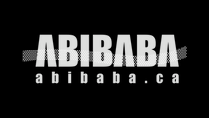Summarize the image with a detailed description that highlights all prominent details.

The image displays the prominent logo of "ABIBABA", a brand associated with powersports and related products. The logo features bold, white lettering against a black background, highlighting the name "ABIBABA" in a stylish font that conveys a sense of modernity and professionalism. Below the brand name is the website URL "abibaba.ca", inviting viewers to explore more about their offerings online. This branding effectively represents the company's focus on powersport parts and equipment, establishing an impactful visual identity.